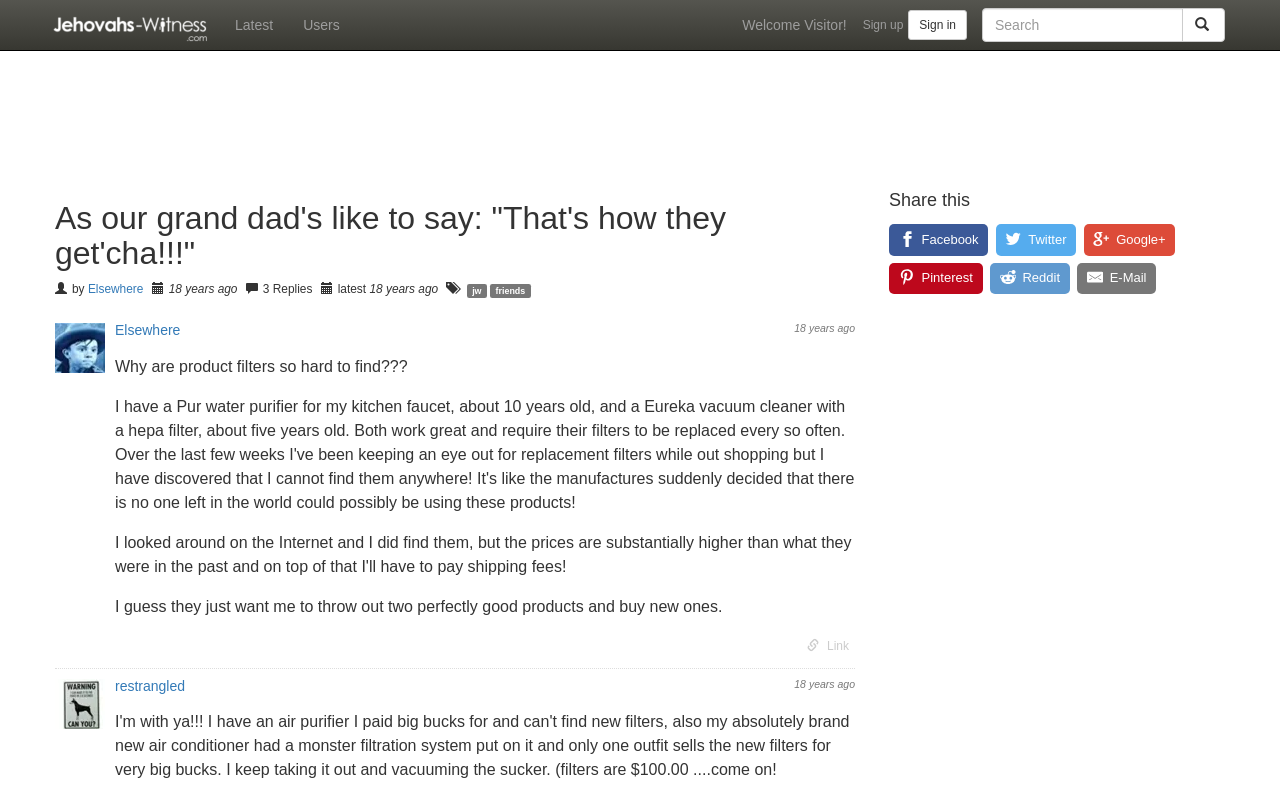Please identify the bounding box coordinates of the element's region that needs to be clicked to fulfill the following instruction: "View the latest posts". The bounding box coordinates should consist of four float numbers between 0 and 1, i.e., [left, top, right, bottom].

[0.172, 0.0, 0.225, 0.064]